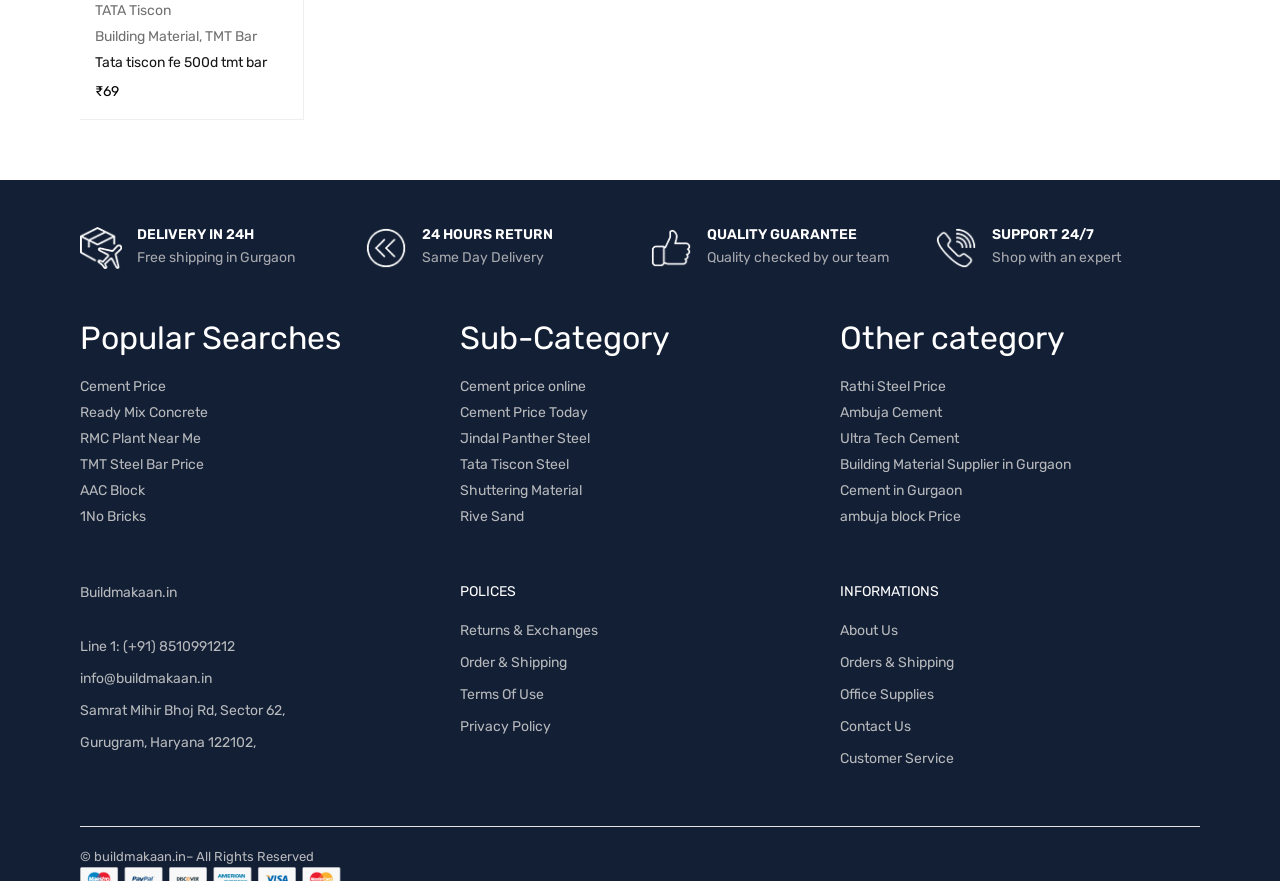Provide the bounding box coordinates of the area you need to click to execute the following instruction: "Quick view 'Tata tiscon fe 500d tmt bar'".

[0.143, 0.119, 0.194, 0.153]